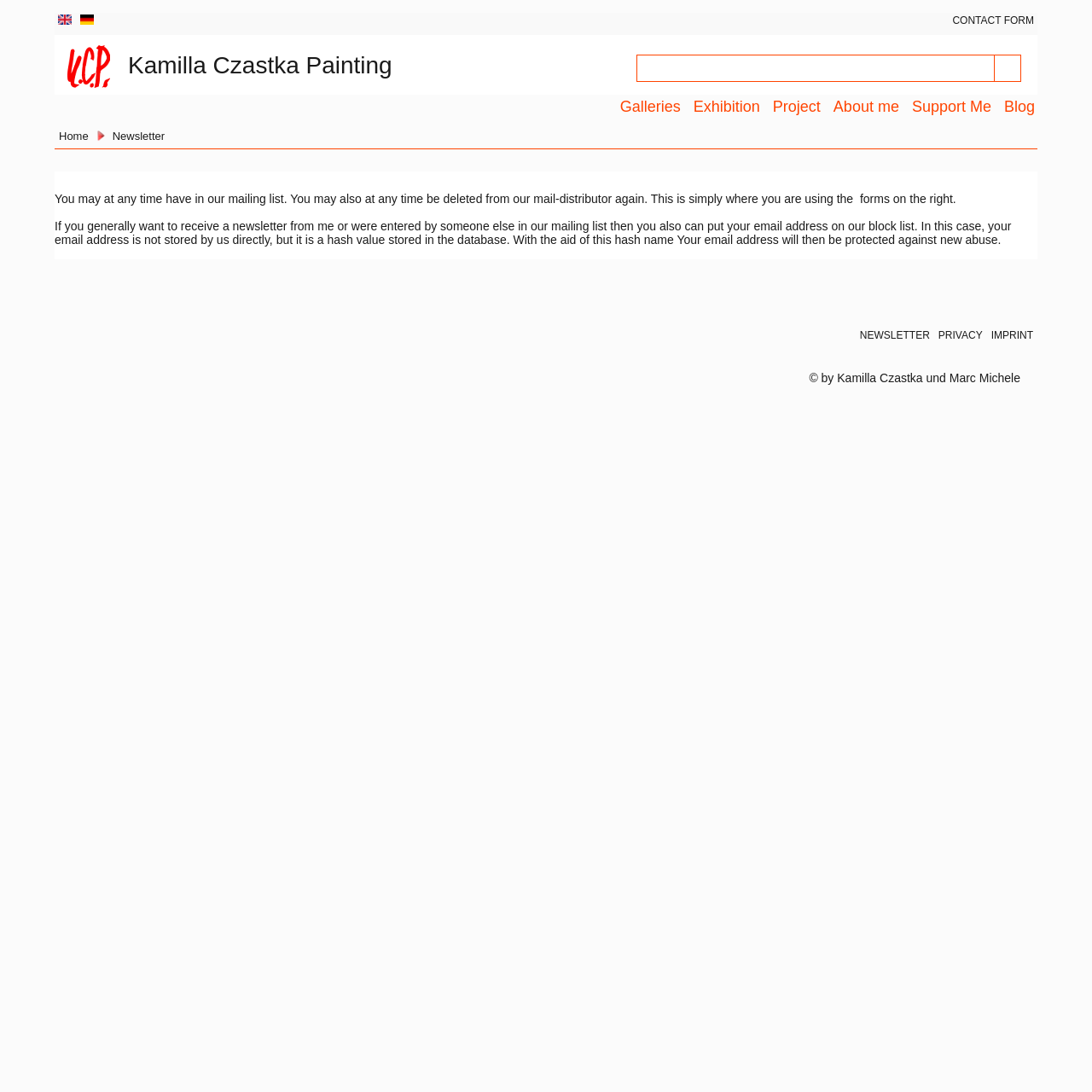What is the purpose of the 'CONTACT FORM' link?
Can you provide an in-depth and detailed response to the question?

The 'CONTACT FORM' link is located at the top of the page, and it is likely used to contact the artist or send a message. This is inferred from the text surrounding the link, which discusses receiving a newsletter and being added to or removed from a mailing list.